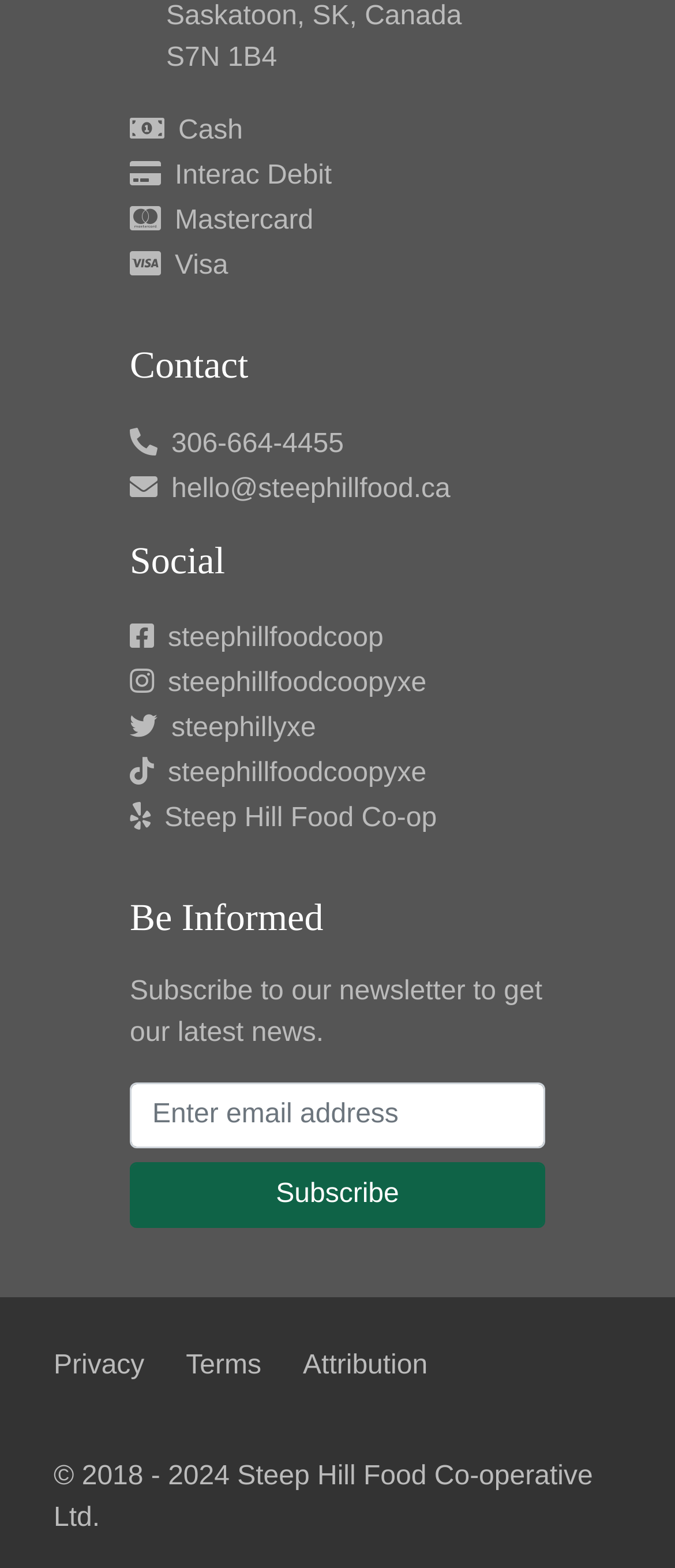Locate the bounding box coordinates of the clickable element to fulfill the following instruction: "Subscribe to the newsletter". Provide the coordinates as four float numbers between 0 and 1 in the format [left, top, right, bottom].

[0.192, 0.741, 0.808, 0.783]